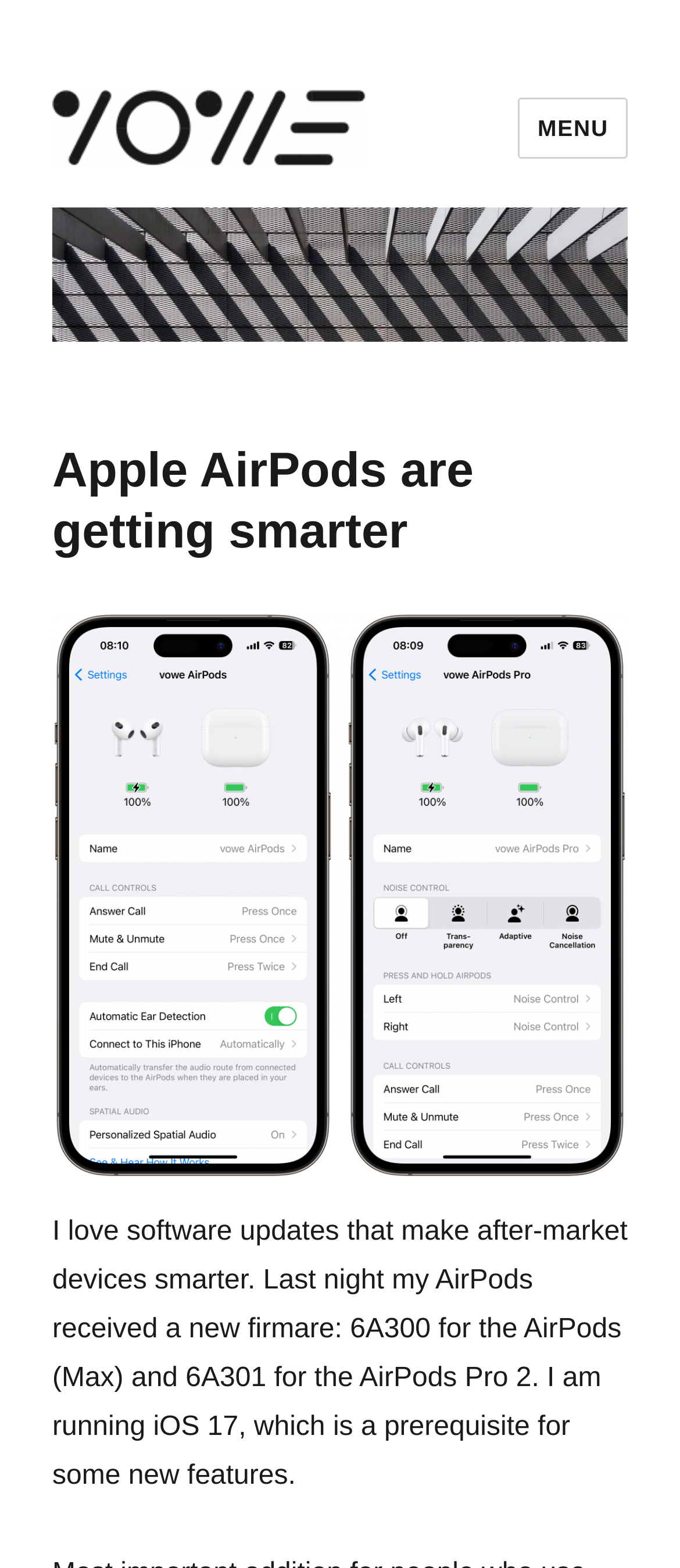Kindly respond to the following question with a single word or a brief phrase: 
What type of devices does the author like software updates for?

After-market devices